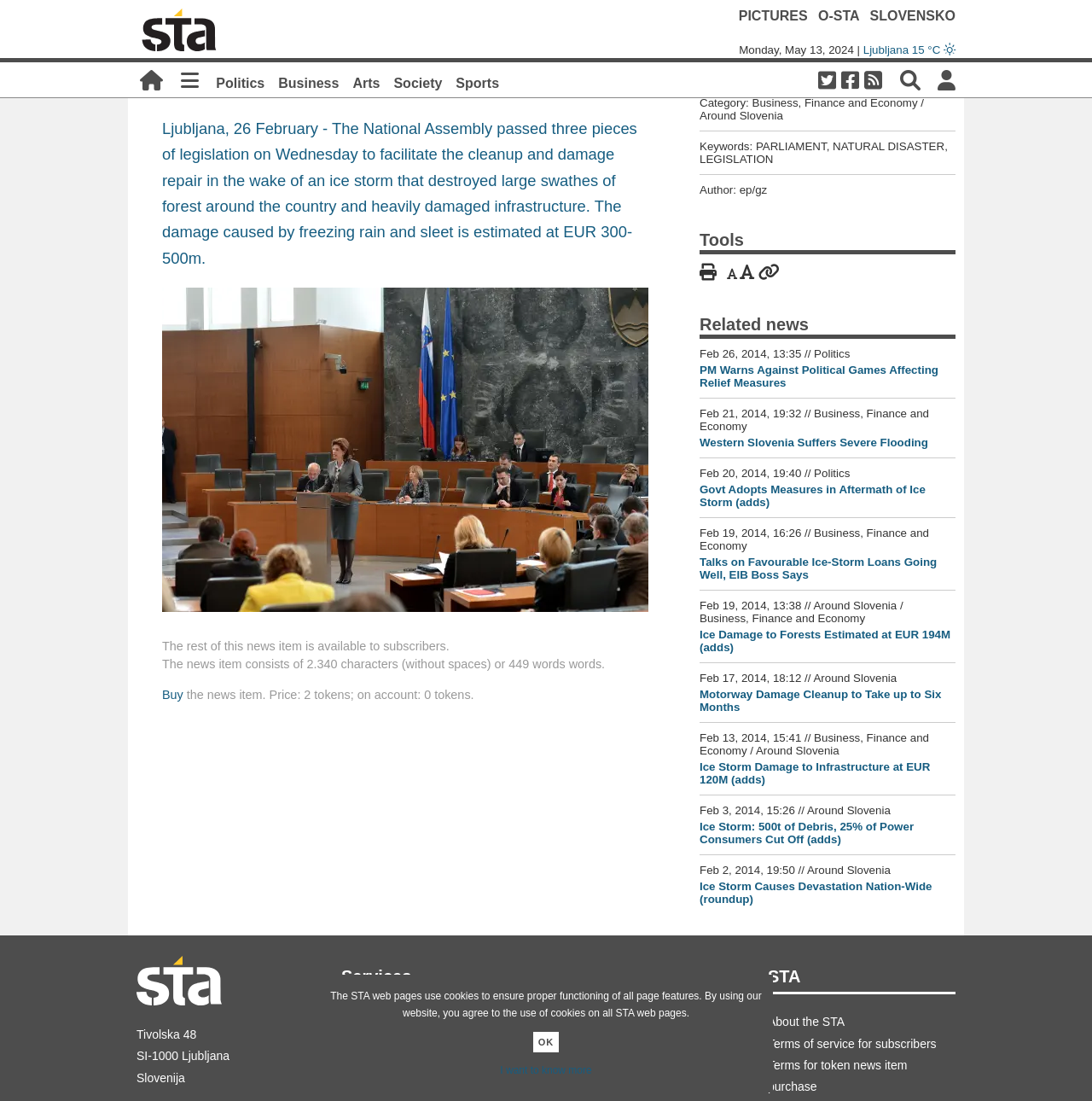Using the description "RBT Certification", predict the bounding box of the relevant HTML element.

None